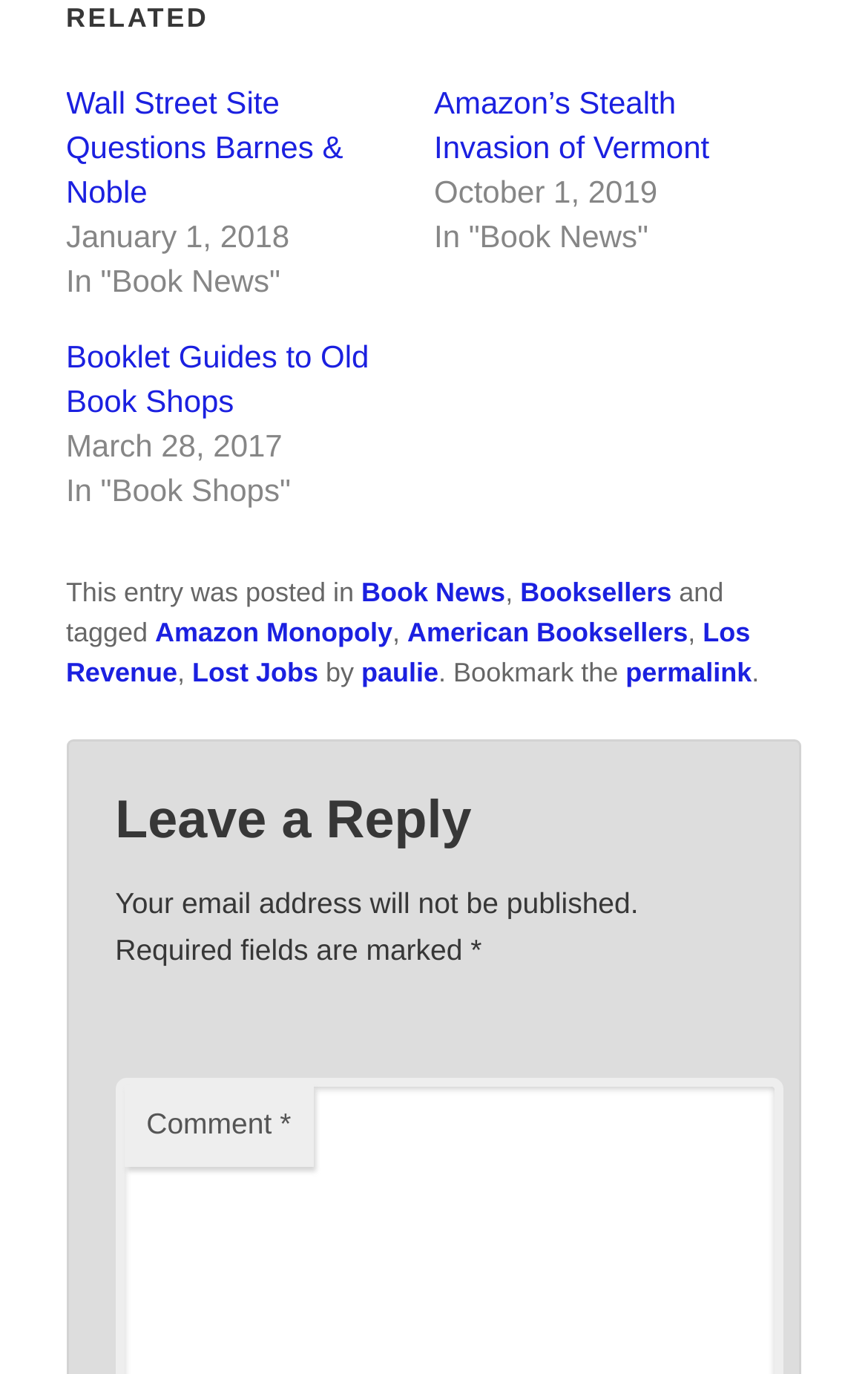Calculate the bounding box coordinates of the UI element given the description: "Amazon’s Stealth Invasion of Vermont".

[0.5, 0.061, 0.817, 0.12]